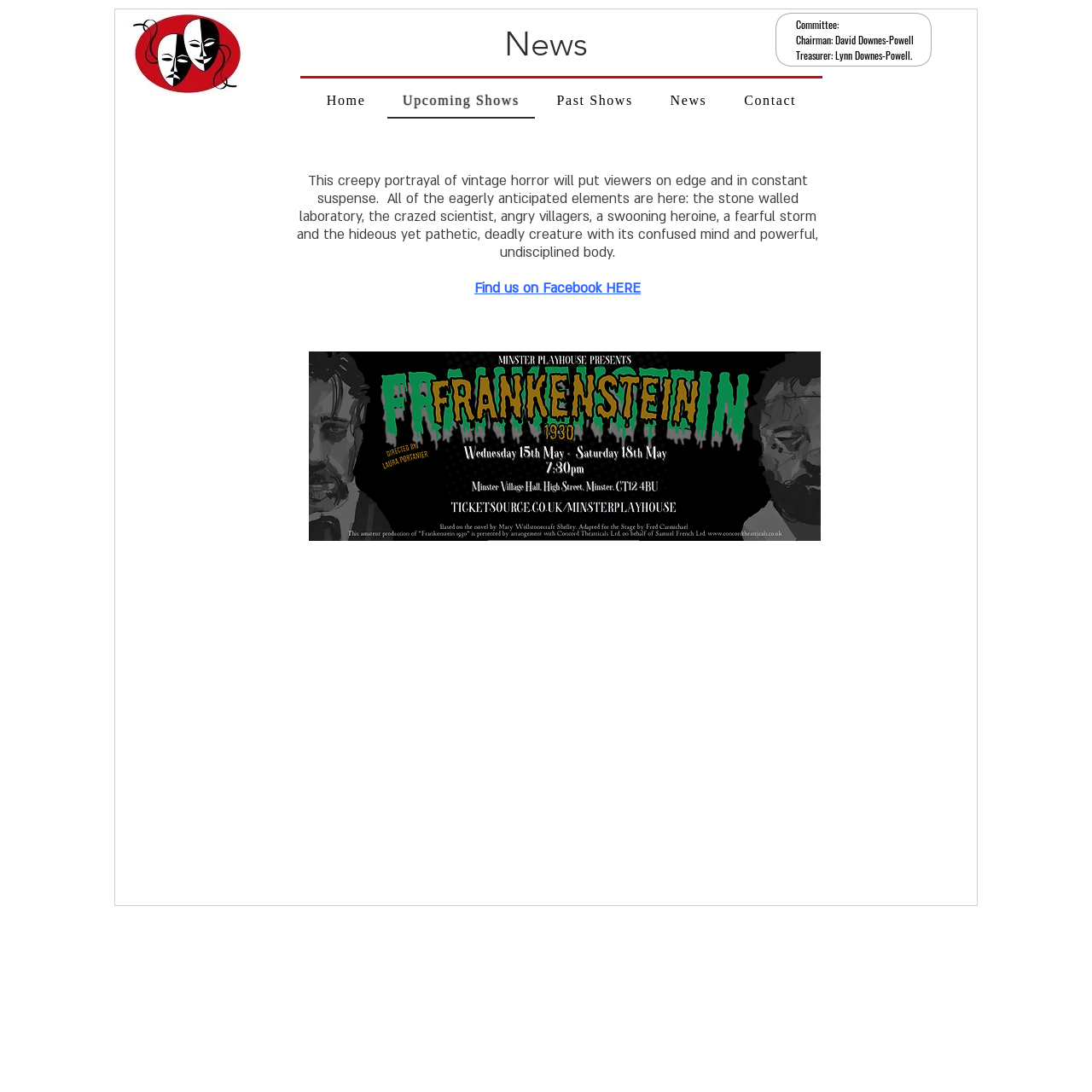Detail the features and information presented on the webpage.

The webpage is about MinsterPlayhouse, specifically showcasing upcoming shows. At the top, there is a logo image and a main heading "Upcoming Shows" in the center. Below the heading, there is a navigation menu with five links: "Home", "Upcoming Shows", "Past Shows", "News", and "Contact". 

On the left side, there is a notice stating "No upcoming events, please check back later or join our mailing list to be kept up to date of new shows." Below this notice, there is another navigation menu identical to the previous one. 

On the right side, there is a section about a show, featuring a large image and a descriptive text about the show, which appears to be a horror-themed production. Below this section, there is a link to find the playhouse on Facebook. 

Further down, there is a large image and an iframe with embedded content. On the bottom right, there is a section about the committee, listing the chairman and treasurer.